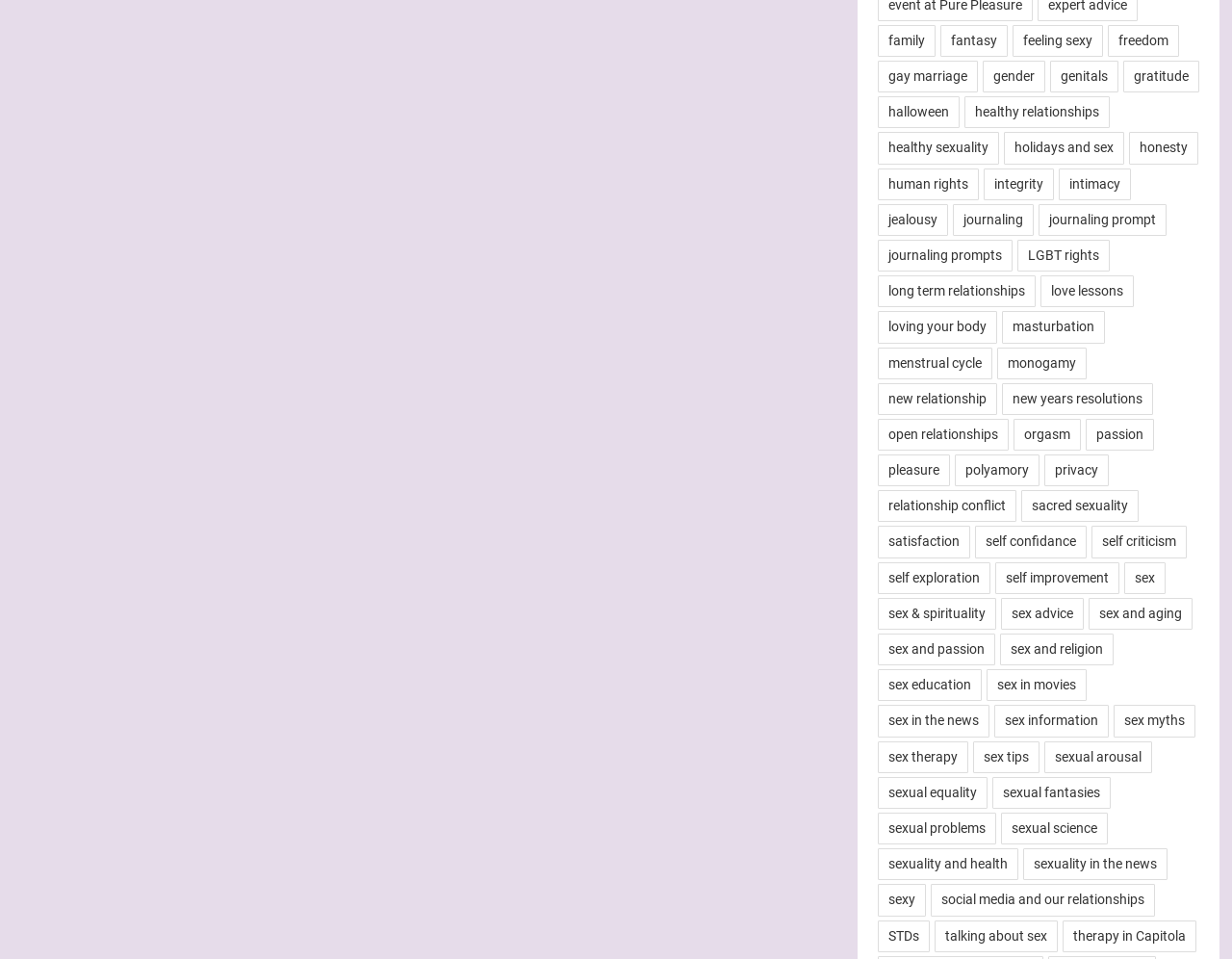Determine the bounding box coordinates of the clickable element to complete this instruction: "click on the link for family". Provide the coordinates in the format of four float numbers between 0 and 1, [left, top, right, bottom].

[0.712, 0.026, 0.759, 0.059]